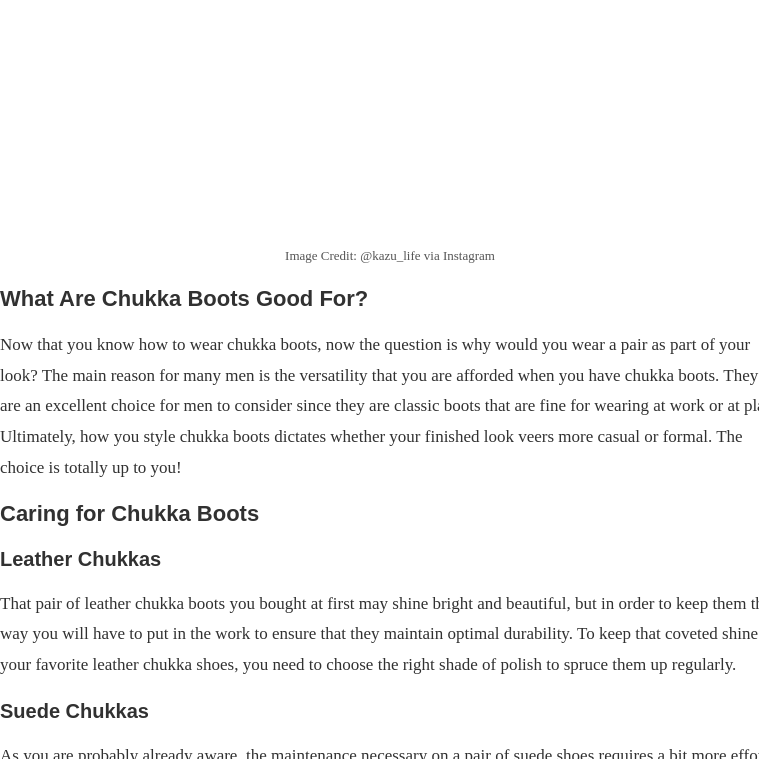Who is credited with taking the photo?
Based on the image, provide your answer in one word or phrase.

@kazu_life via Instagram